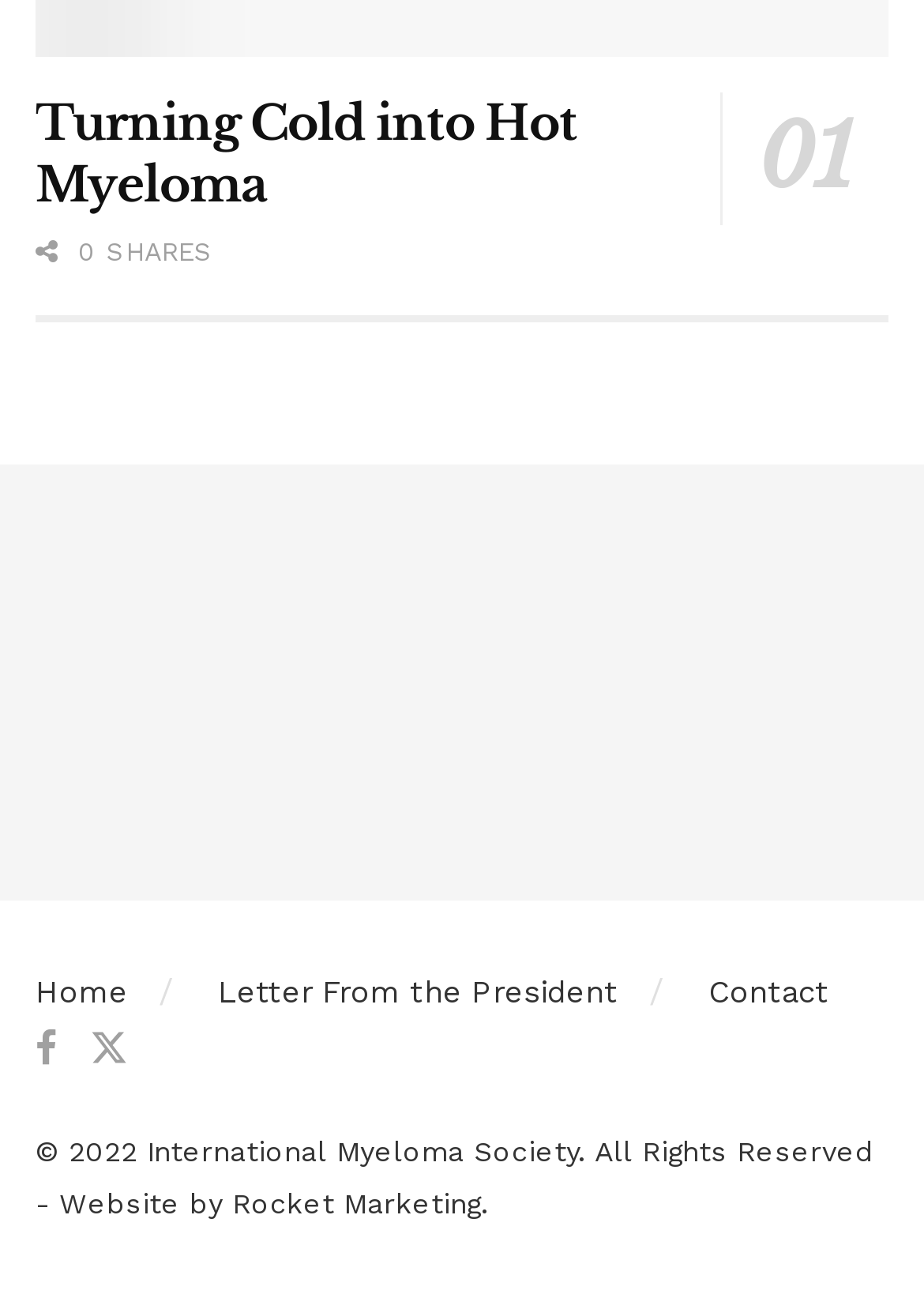Identify the bounding box coordinates of the specific part of the webpage to click to complete this instruction: "Tweet about the article".

[0.038, 0.306, 0.203, 0.371]